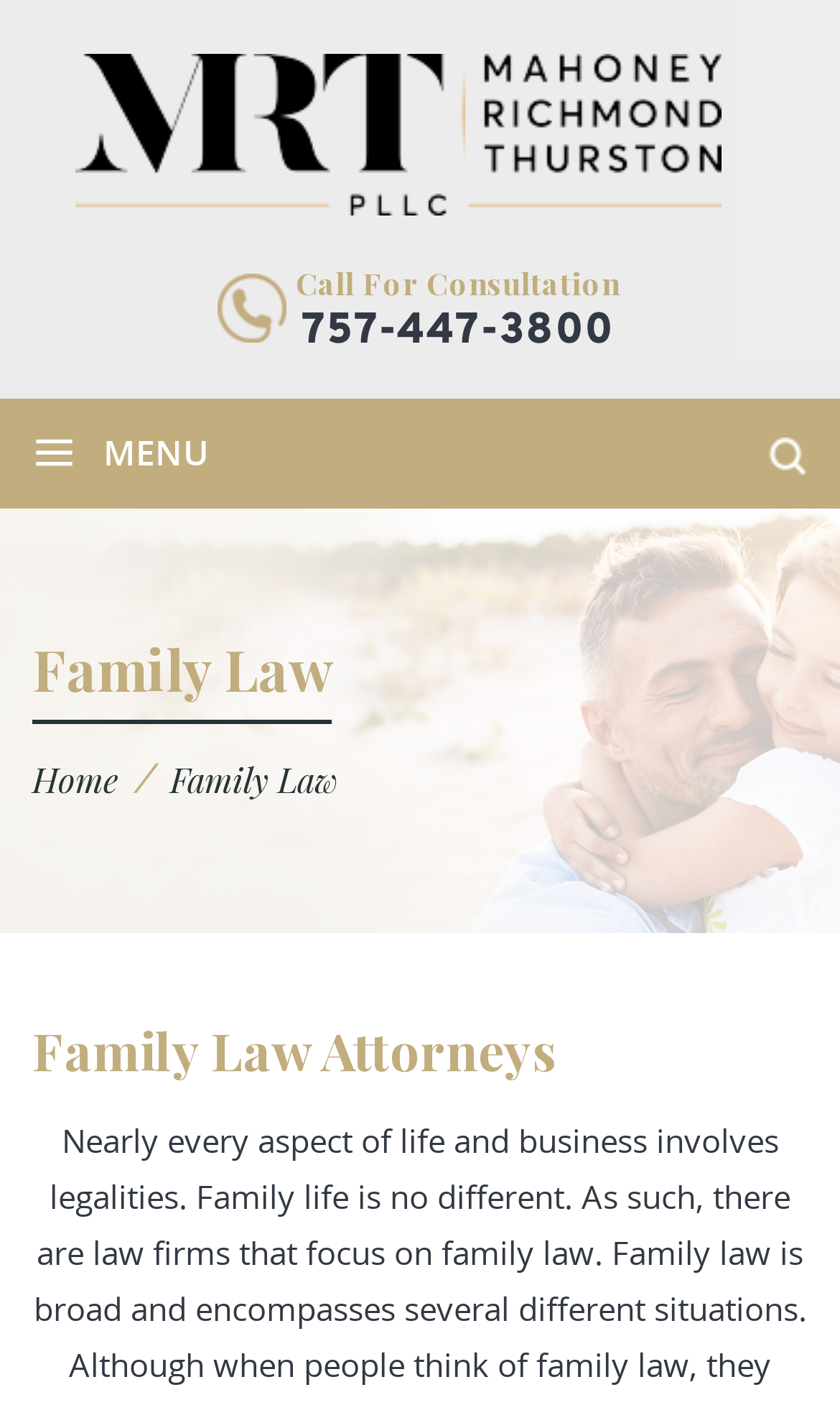Predict the bounding box of the UI element that fits this description: "alt="MRT"".

[0.09, 0.038, 0.91, 0.153]